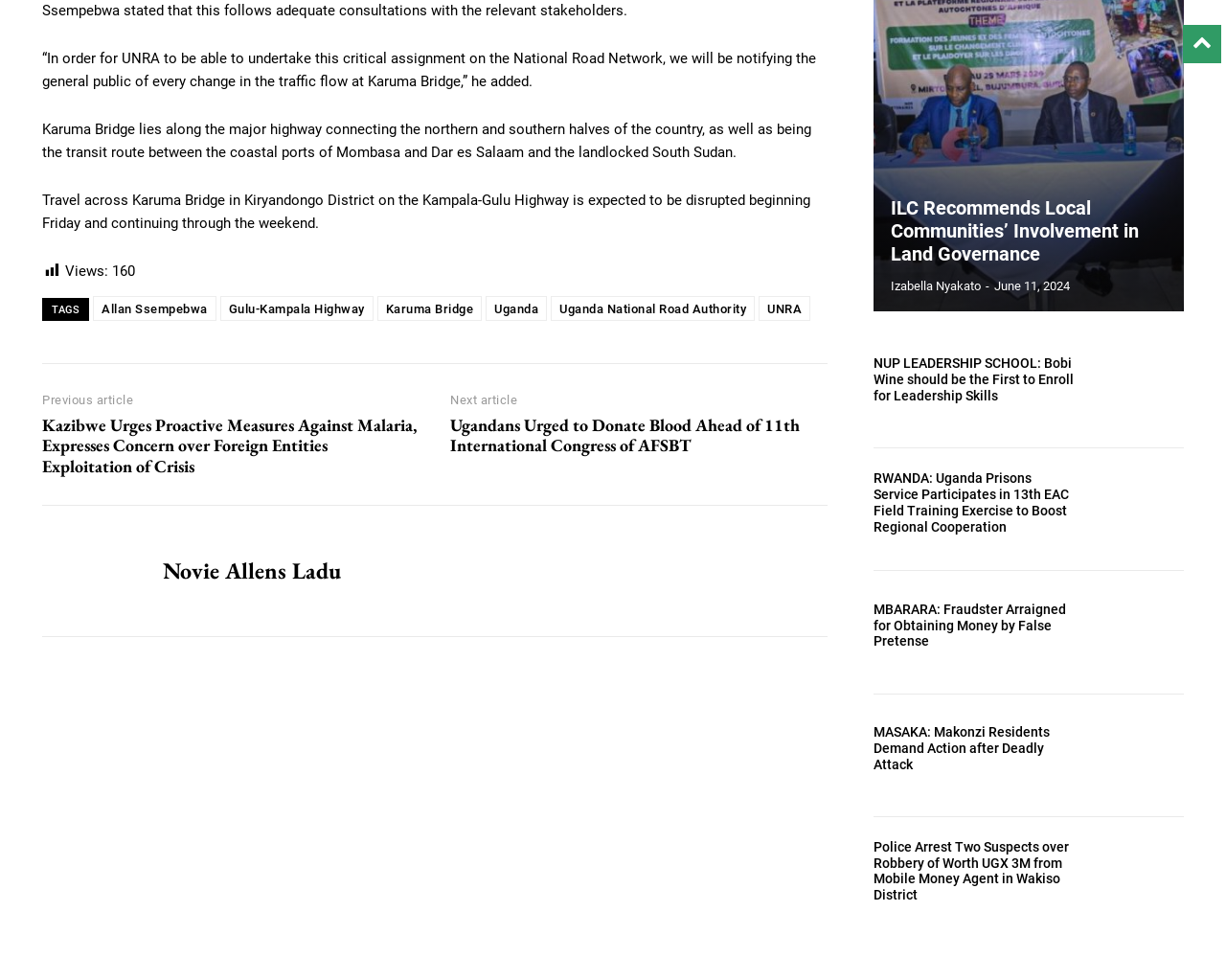Please identify the bounding box coordinates of the element's region that needs to be clicked to fulfill the following instruction: "View previous article". The bounding box coordinates should consist of four float numbers between 0 and 1, i.e., [left, top, right, bottom].

[0.034, 0.401, 0.109, 0.415]